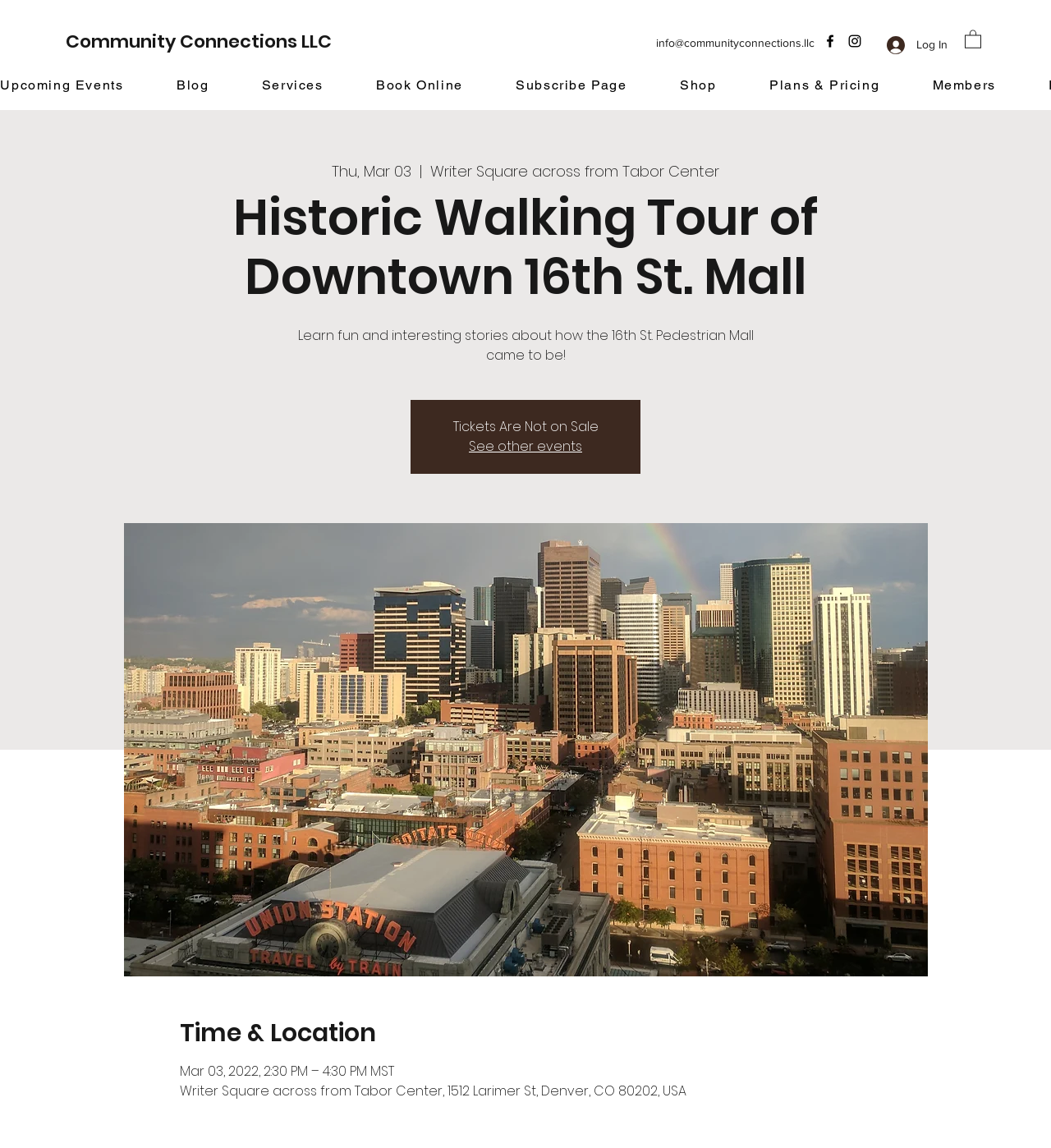Using the element description provided, determine the bounding box coordinates in the format (top-left x, top-left y, bottom-right x, bottom-right y). Ensure that all values are floating point numbers between 0 and 1. Element description: Log In

[0.833, 0.026, 0.912, 0.053]